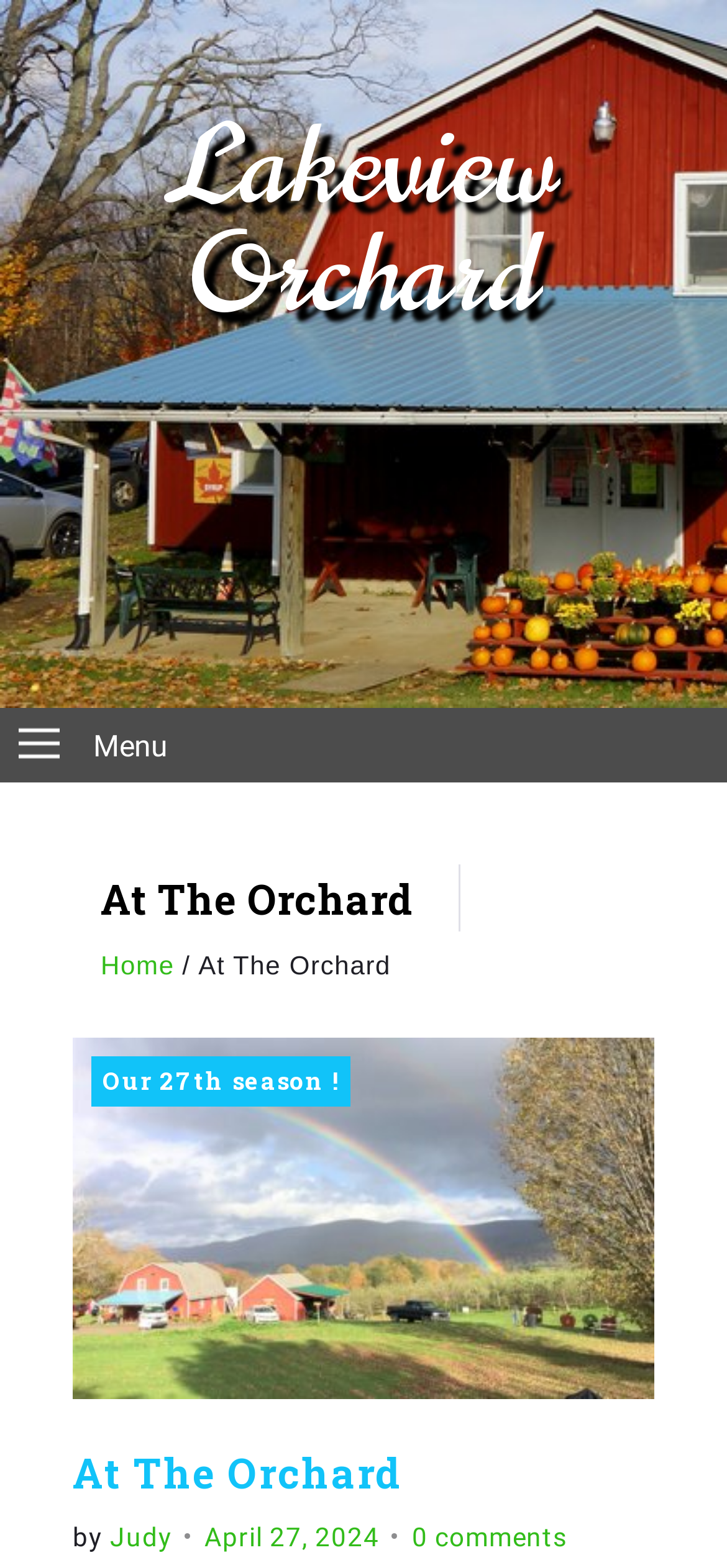Locate the bounding box coordinates for the element described below: "Lakeview Orchard". The coordinates must be four float values between 0 and 1, formatted as [left, top, right, bottom].

[0.088, 0.072, 0.912, 0.21]